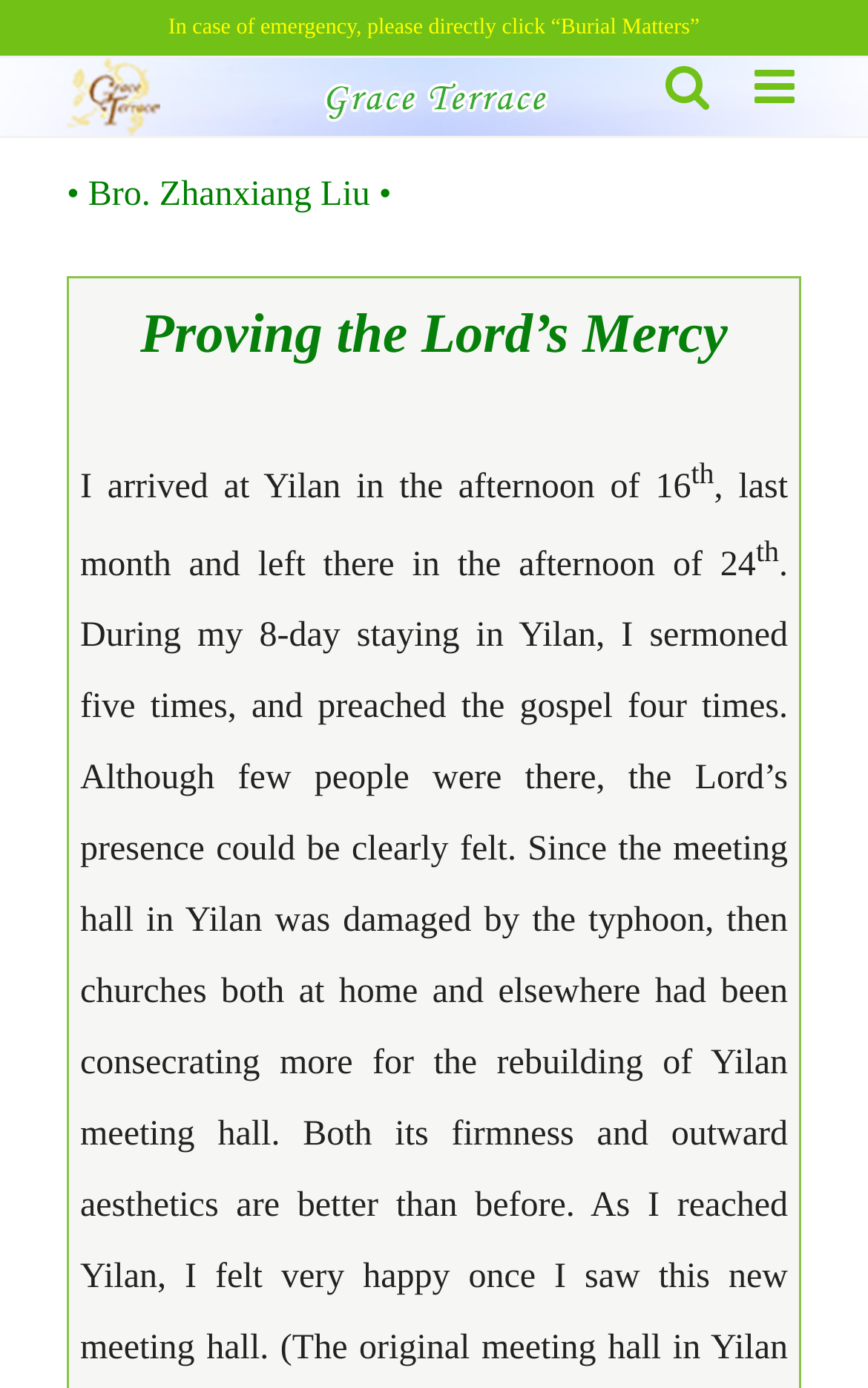What is the location mentioned in the article?
Look at the image and answer the question using a single word or phrase.

Yilan